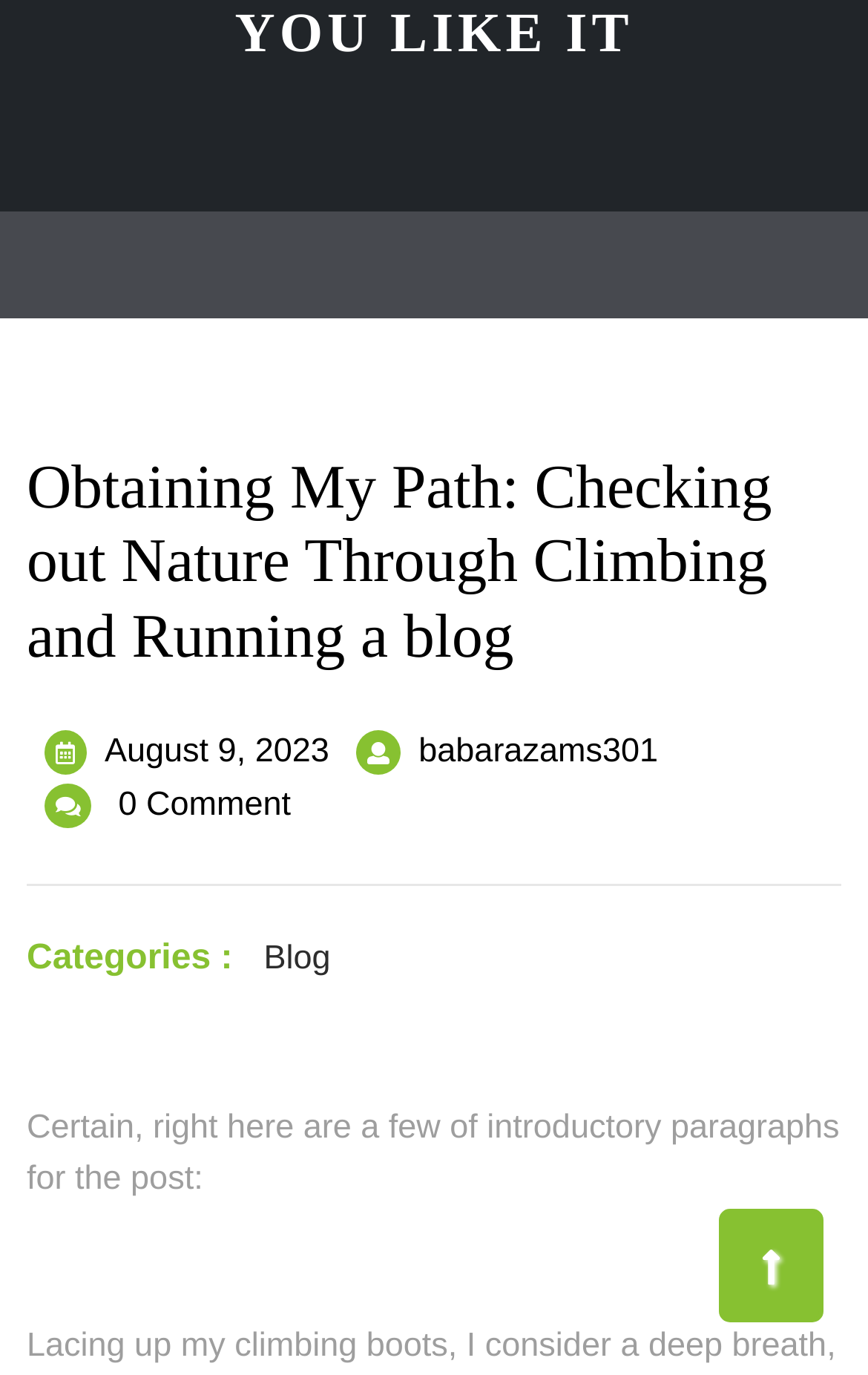Provide a brief response to the question below using a single word or phrase: 
What is the date of the latest article?

August 9, 2023